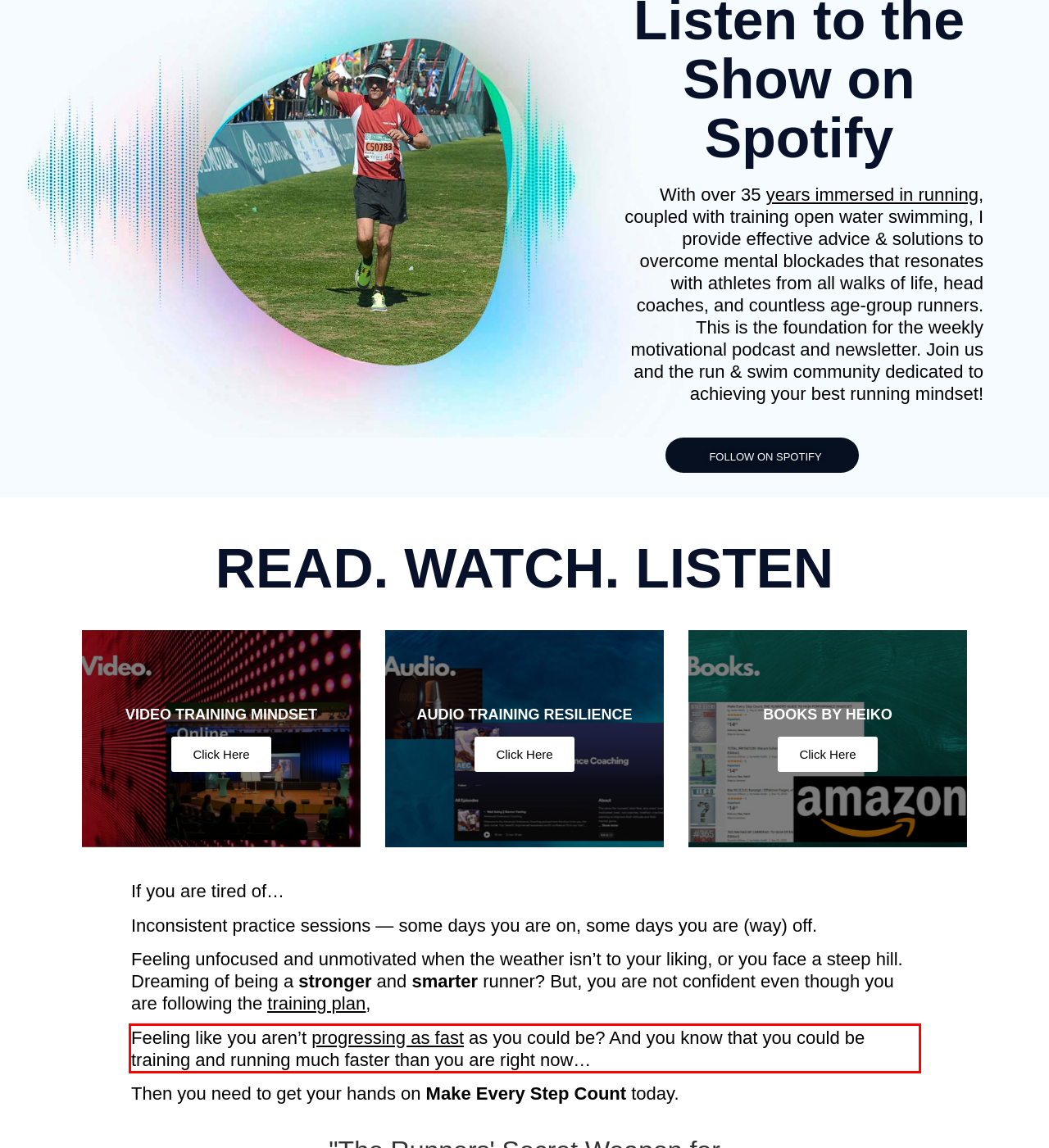Please analyze the screenshot of a webpage and extract the text content within the red bounding box using OCR.

Feeling like you aren’t progressing as fast as you could be? And you know that you could be training and running much faster than you are right now…